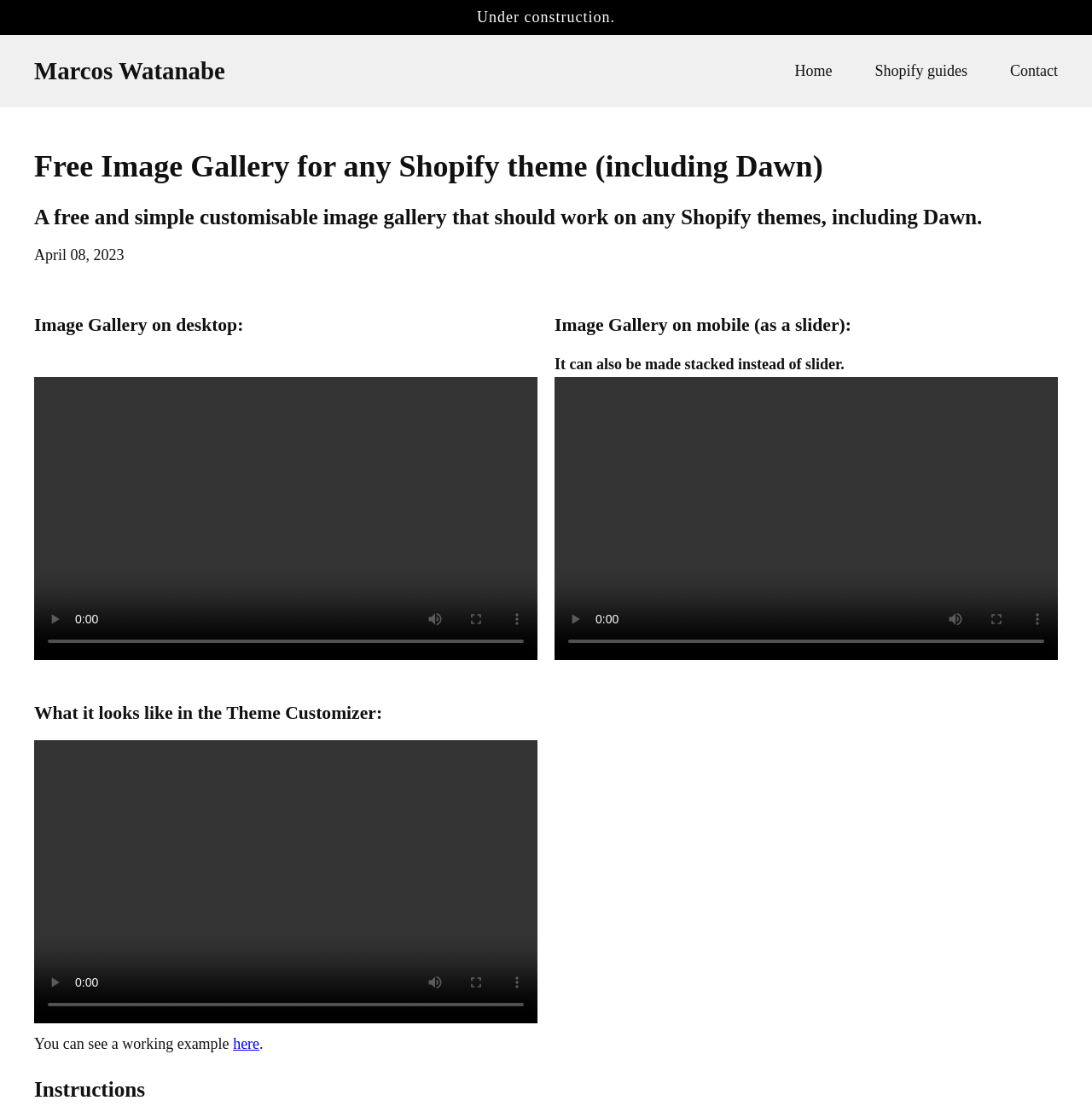How many layouts are shown for the image gallery?
By examining the image, provide a one-word or phrase answer.

Three